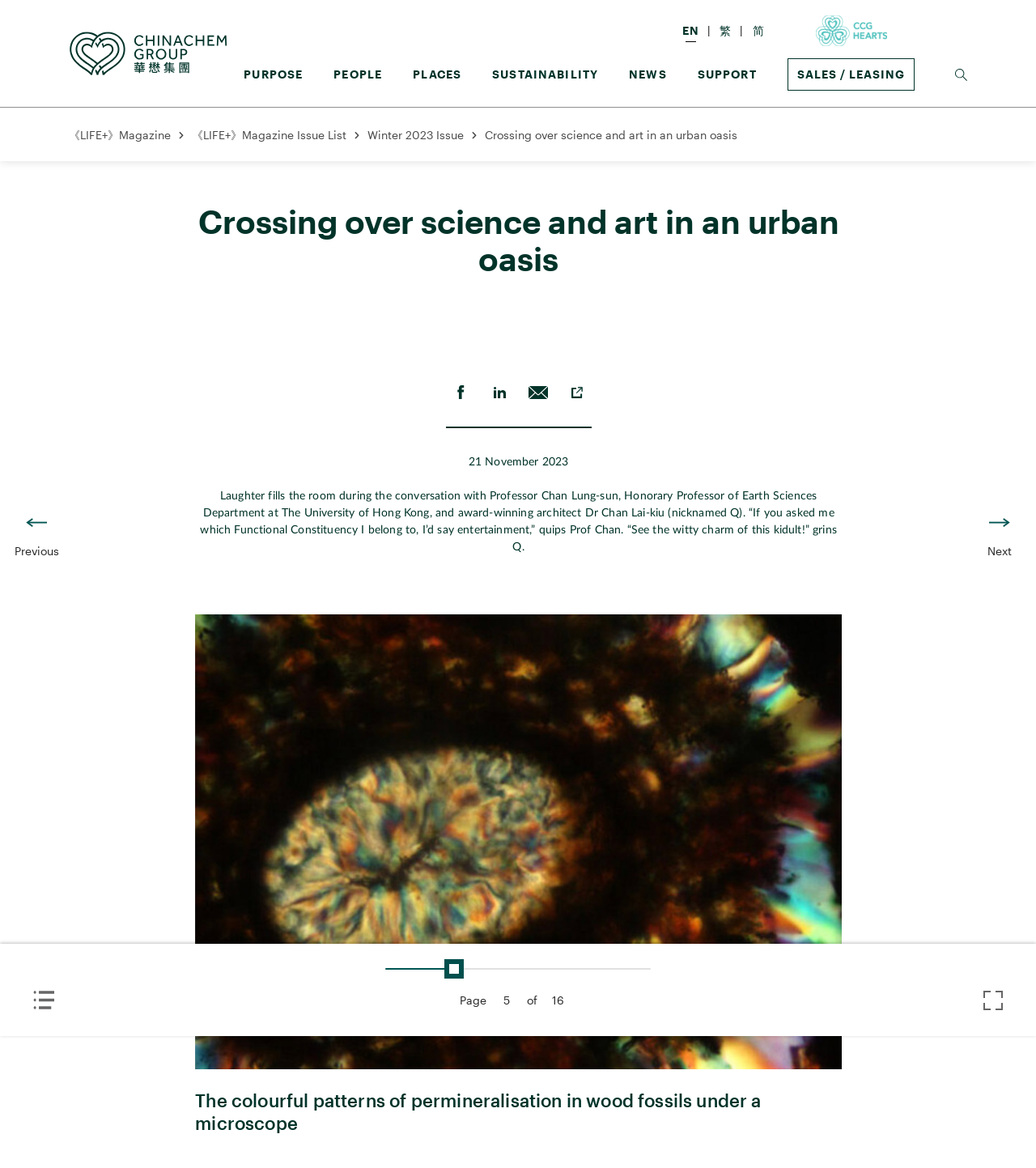Please provide a short answer using a single word or phrase for the question:
What is the date of the article?

21 November 2023